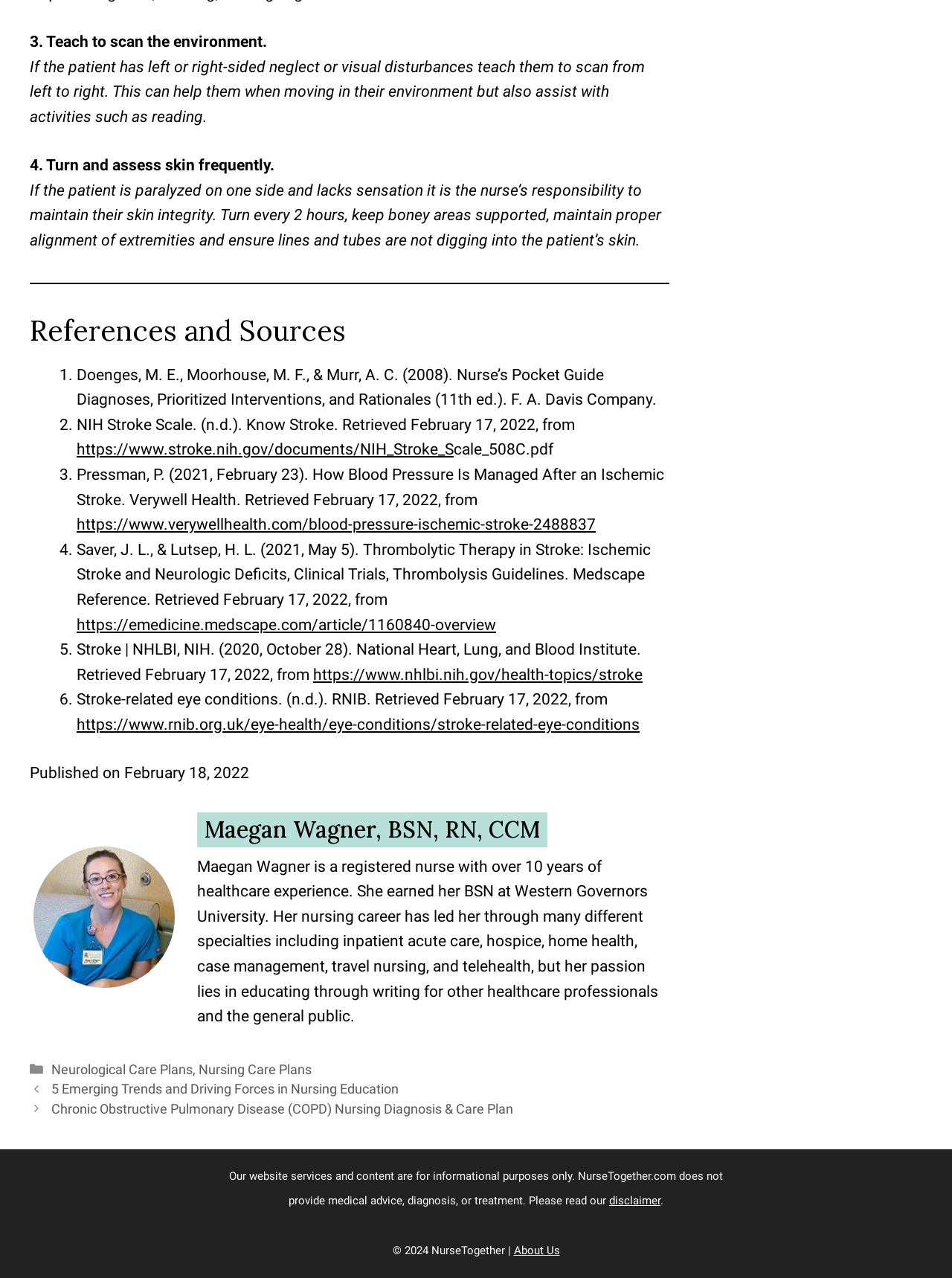Please find the bounding box for the UI element described by: "About Us".

[0.539, 0.973, 0.588, 0.983]